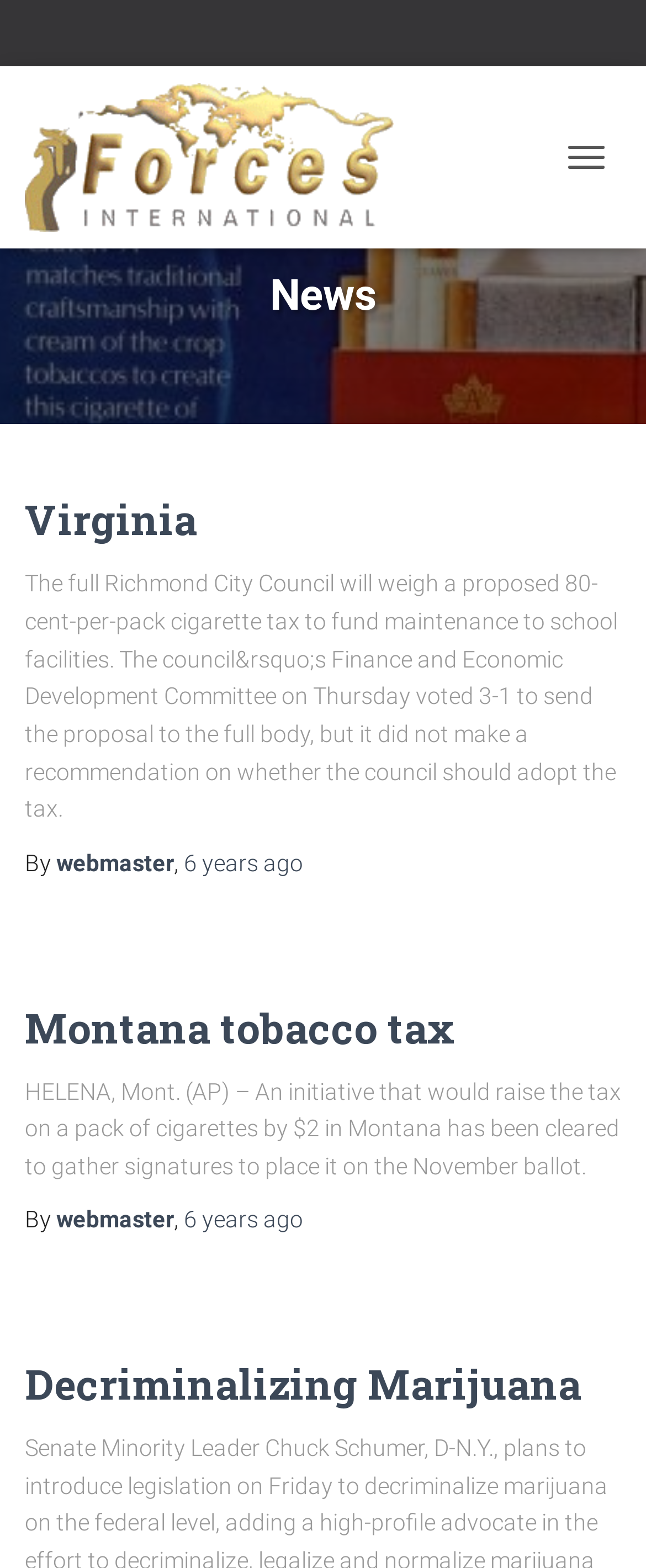Describe every aspect of the webpage comprehensively.

The webpage is a news page with a title "News - Page 2 of 299 - Forces International" at the top. Below the title, there is a link to "Forces International" accompanied by an image with the same name. To the right of the title, there is a button labeled "TOGGLE NAVIGATION".

The main content of the page is divided into three sections, each with a heading and a brief article. The first section has a heading "Virginia" and an article about a proposed cigarette tax to fund school facilities maintenance. The article includes a link to the author "webmaster" and a timestamp "6 years ago".

The second section has a heading "Montana tobacco tax" and an article about an initiative to raise the tax on cigarettes in Montana. This article also includes a link to the author "webmaster" and a timestamp "6 years ago".

The third section has a heading "Decriminalizing Marijuana" and an article about the topic, with a link to the article title. All three sections are arranged vertically, with the first section at the top and the third section at the bottom.

There is a button at the bottom right corner of the page, accompanied by an image.